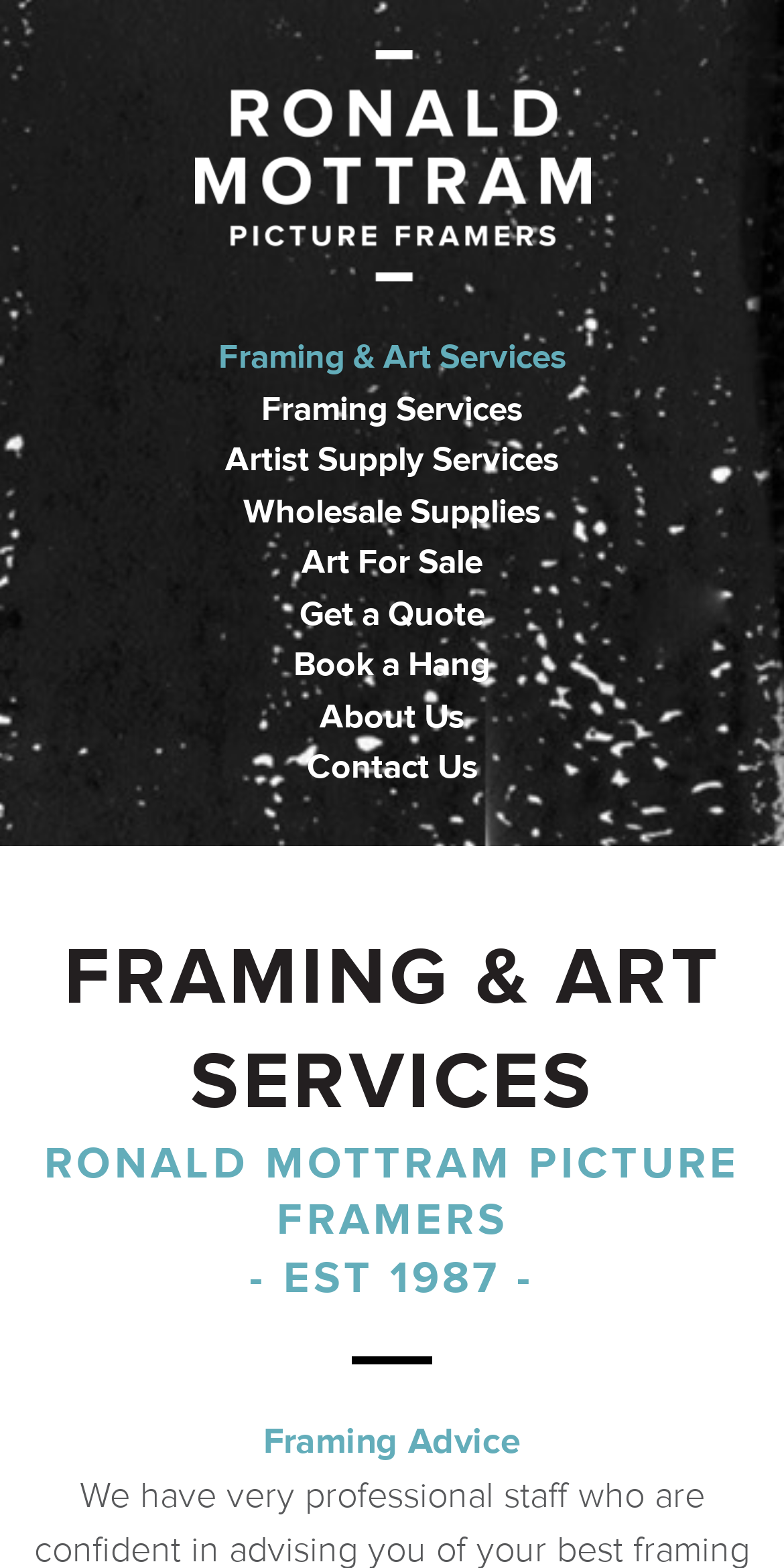Kindly provide the bounding box coordinates of the section you need to click on to fulfill the given instruction: "Contact the picture framers".

[0.391, 0.475, 0.609, 0.504]